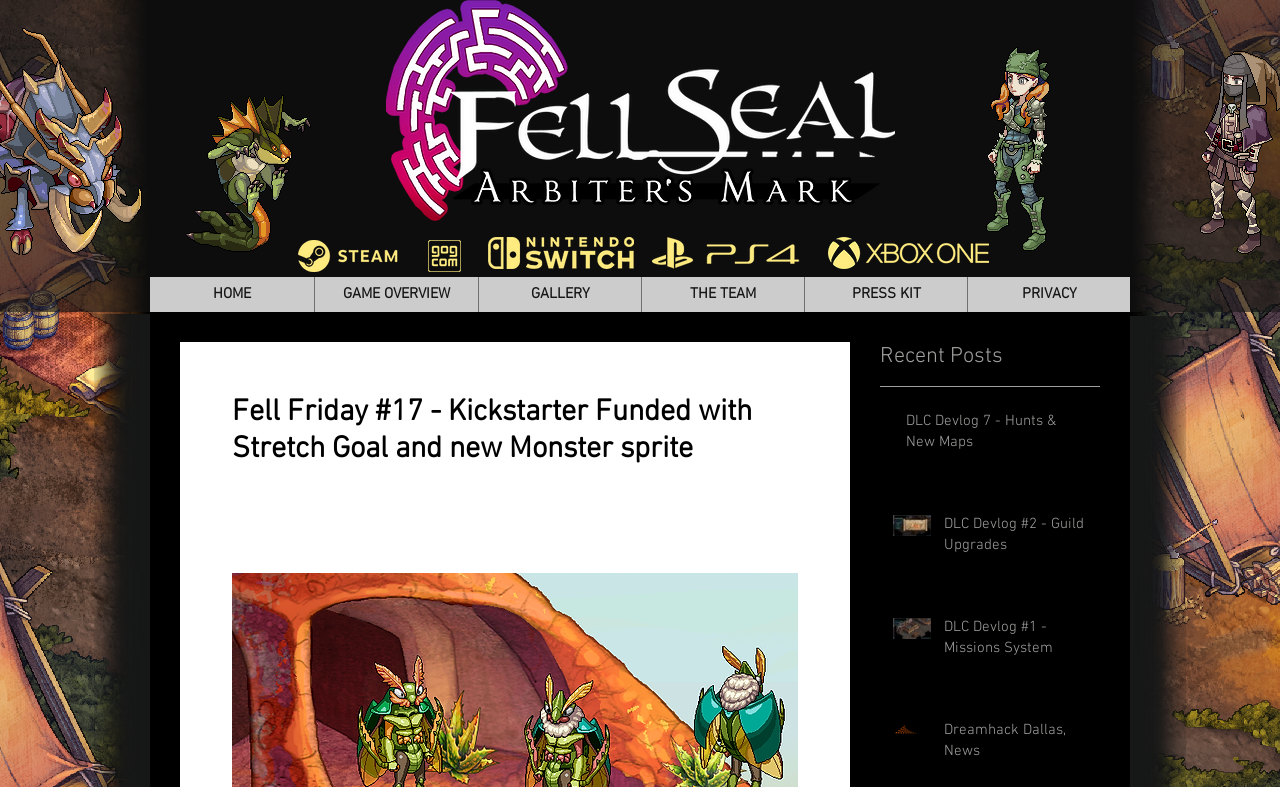Respond to the question below with a concise word or phrase:
What is the platform represented by the image 'ps4-yellow.png'?

PS4